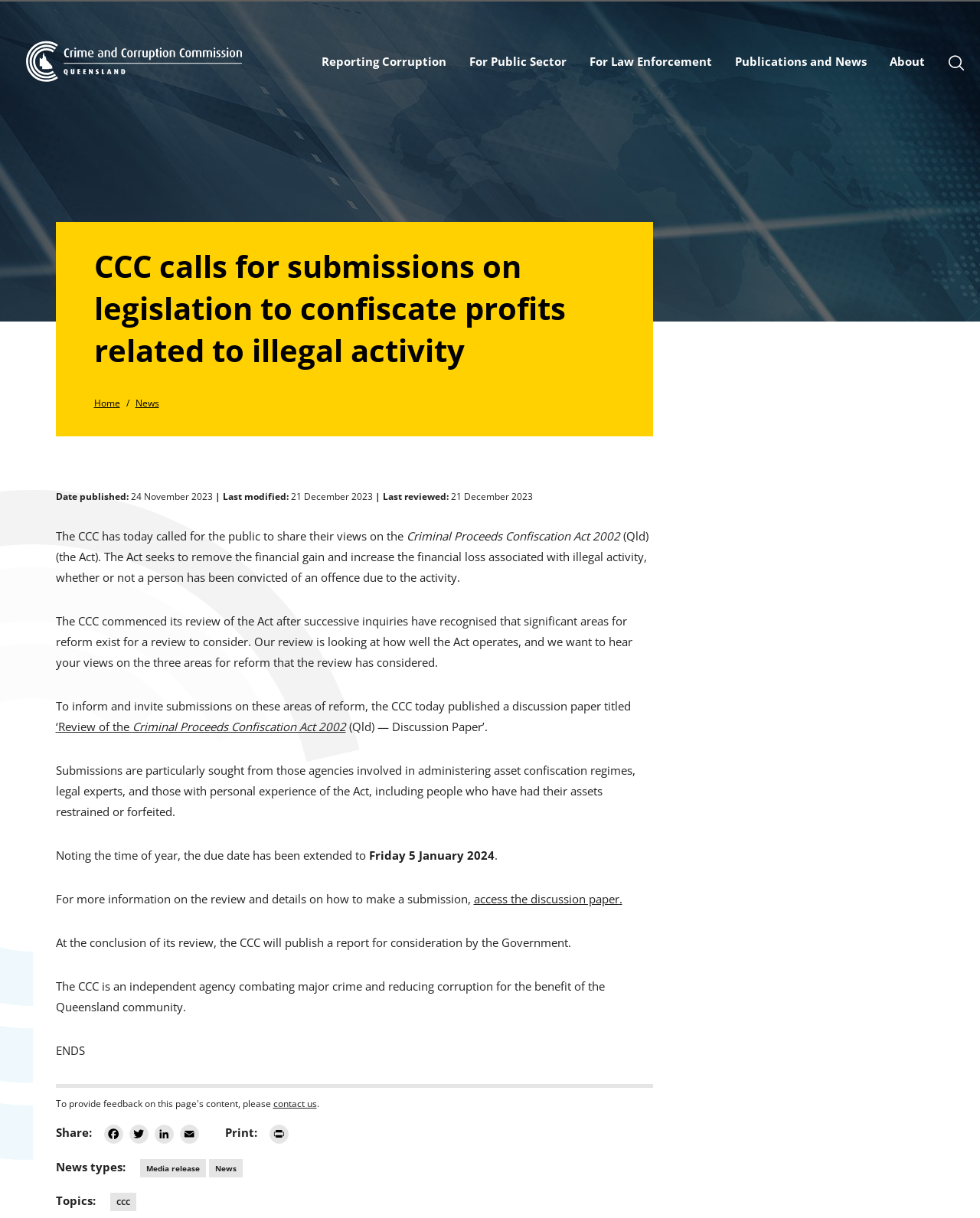Highlight the bounding box coordinates of the region I should click on to meet the following instruction: "Contact us".

[0.279, 0.901, 0.323, 0.911]